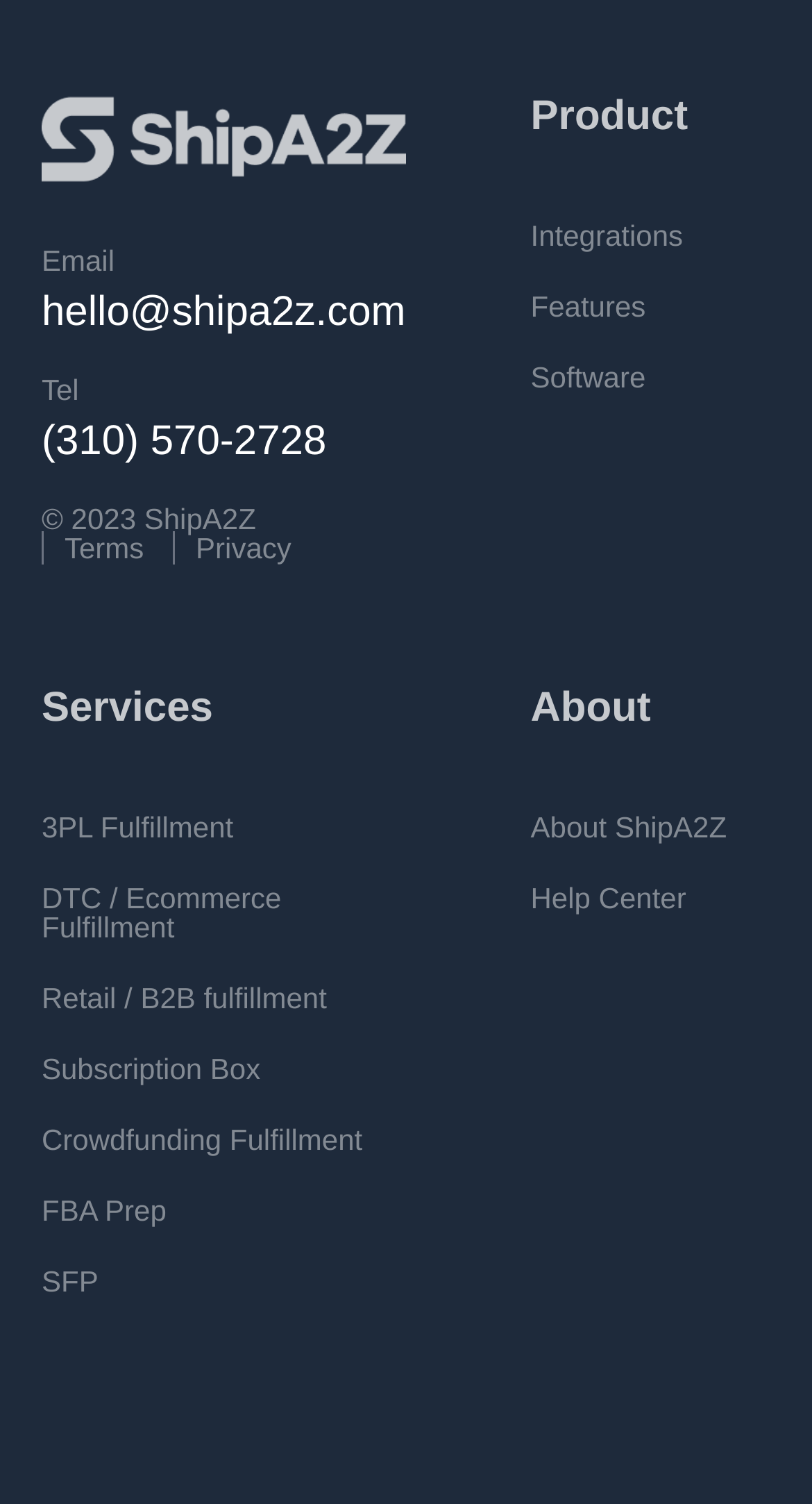What type of software does the company offer?
Based on the visual content, answer with a single word or a brief phrase.

Fulfillment software